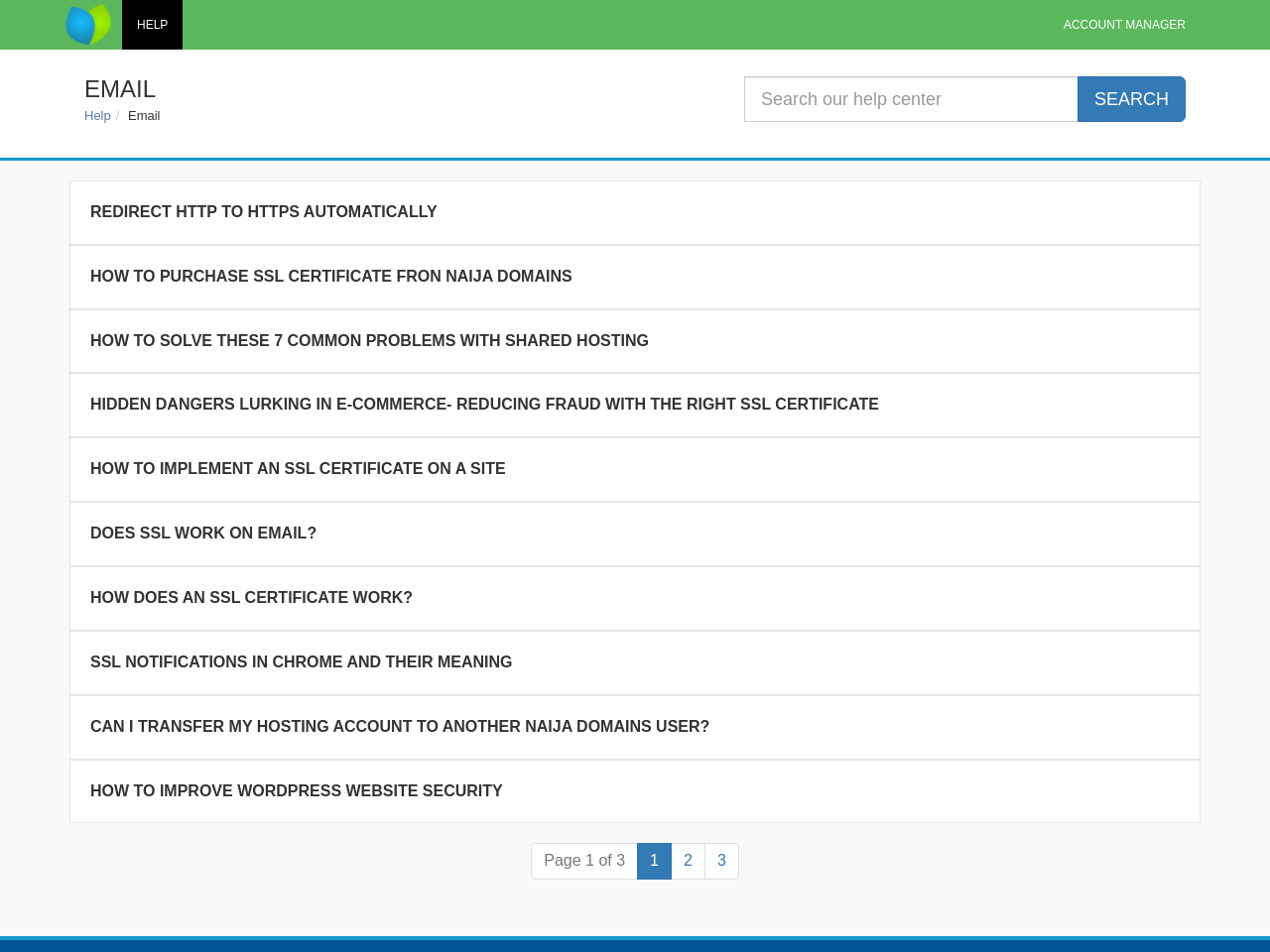Highlight the bounding box coordinates of the element you need to click to perform the following instruction: "Read about REDIRECT HTTP TO HTTPS AUTOMATICALLY."

[0.055, 0.19, 0.945, 0.257]